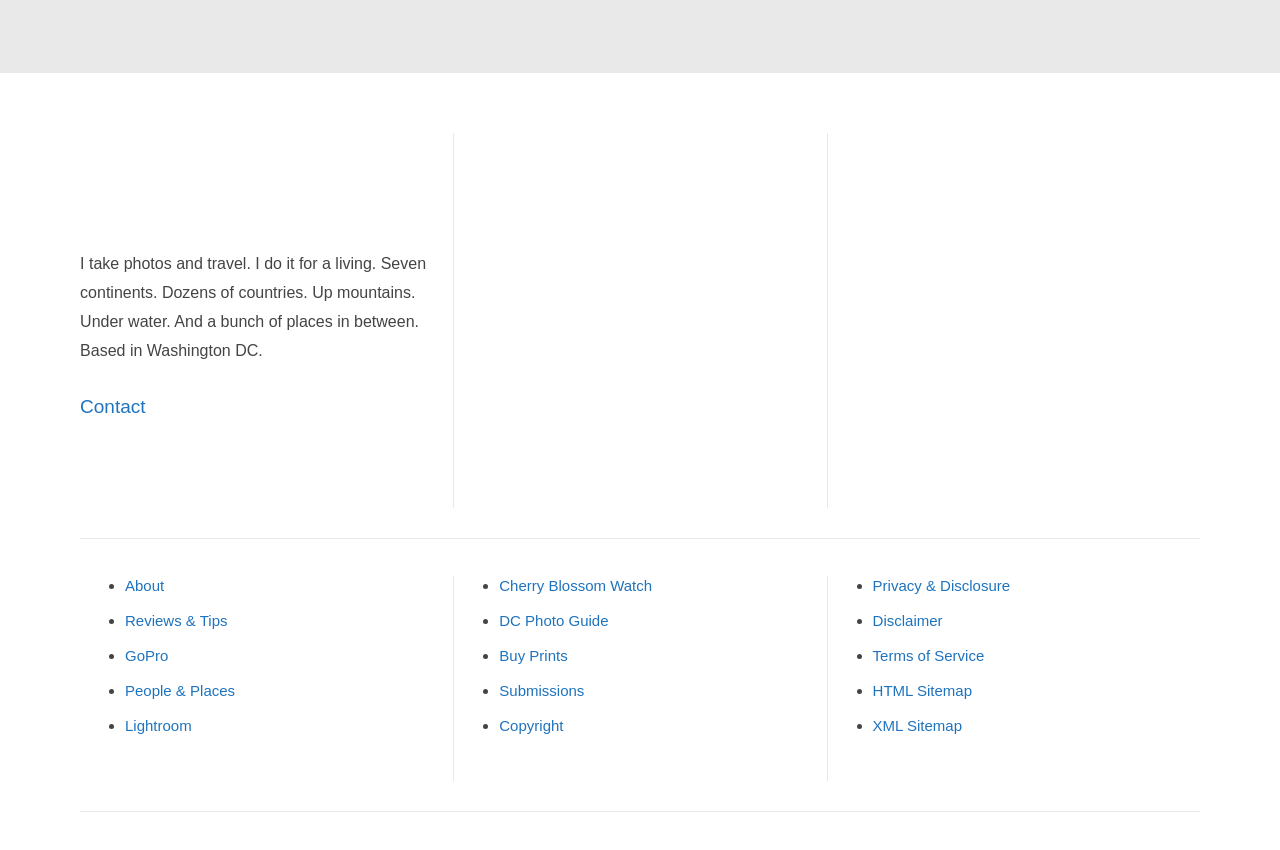Please determine the bounding box coordinates of the element's region to click for the following instruction: "View the 'About' page".

[0.098, 0.679, 0.128, 0.699]